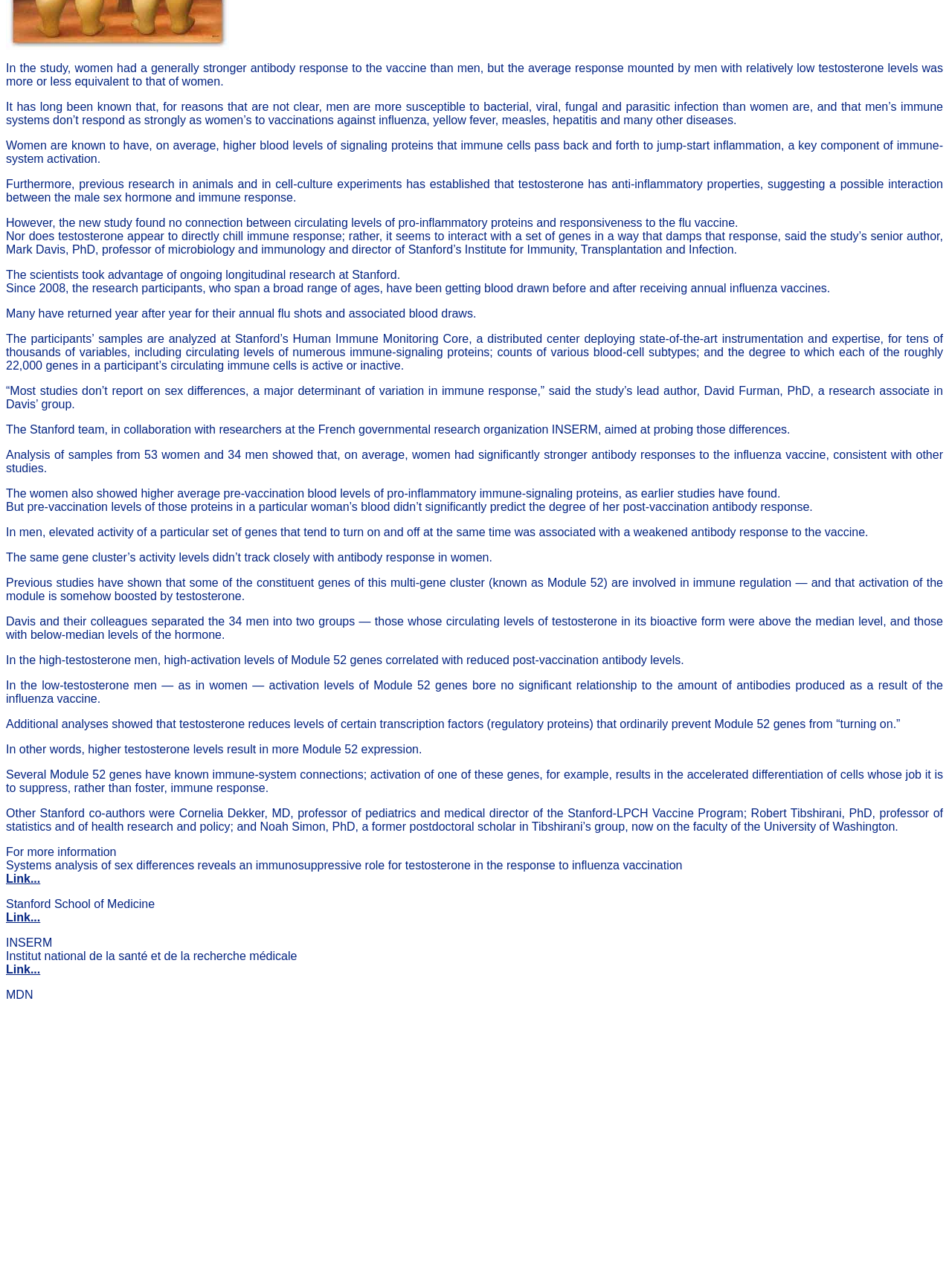Determine the bounding box coordinates in the format (top-left x, top-left y, bottom-right x, bottom-right y). Ensure all values are floating point numbers between 0 and 1. Identify the bounding box of the UI element described by: Link...

[0.006, 0.72, 0.042, 0.73]